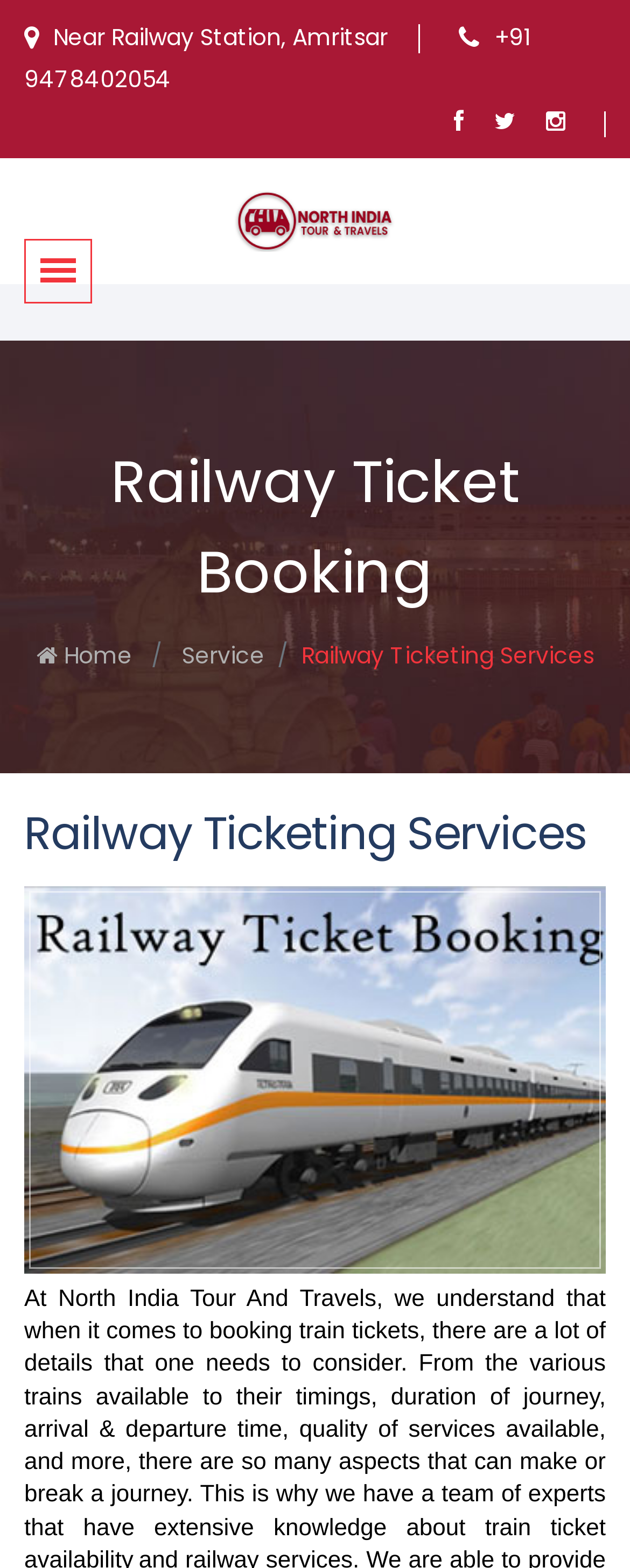Summarize the webpage with a detailed and informative caption.

The webpage is about booking railway tickets at affordable prices from the best air ticket providers in Amritsar. At the top, there is a heading "Railway Ticket Booking" and a static text "Near Railway Station, Amritsar". Below this, there is a phone number "+91 9478402054" and three social media icons. 

To the right of the phone number, there is a link "Taxi Hire in Amritsar" with an accompanying image. Below this, there is a link with no text, and then a heading "Railway Ticket Booking" again. 

On the top navigation bar, there are three links: "Home", "Service", and a static text "Railway Ticketing Services". Below this, there is another heading "Railway Ticketing Services" and a large image related to railway ticket booking. 

The main content of the webpage starts below the image, with a paragraph of text describing the railway ticketing services provided by North India Tour And Travels. The text explains that booking train tickets involves considering many details, such as train availability, timings, duration of journey, and quality of services. It also mentions that the company has a team of experts with extensive knowledge about these aspects.